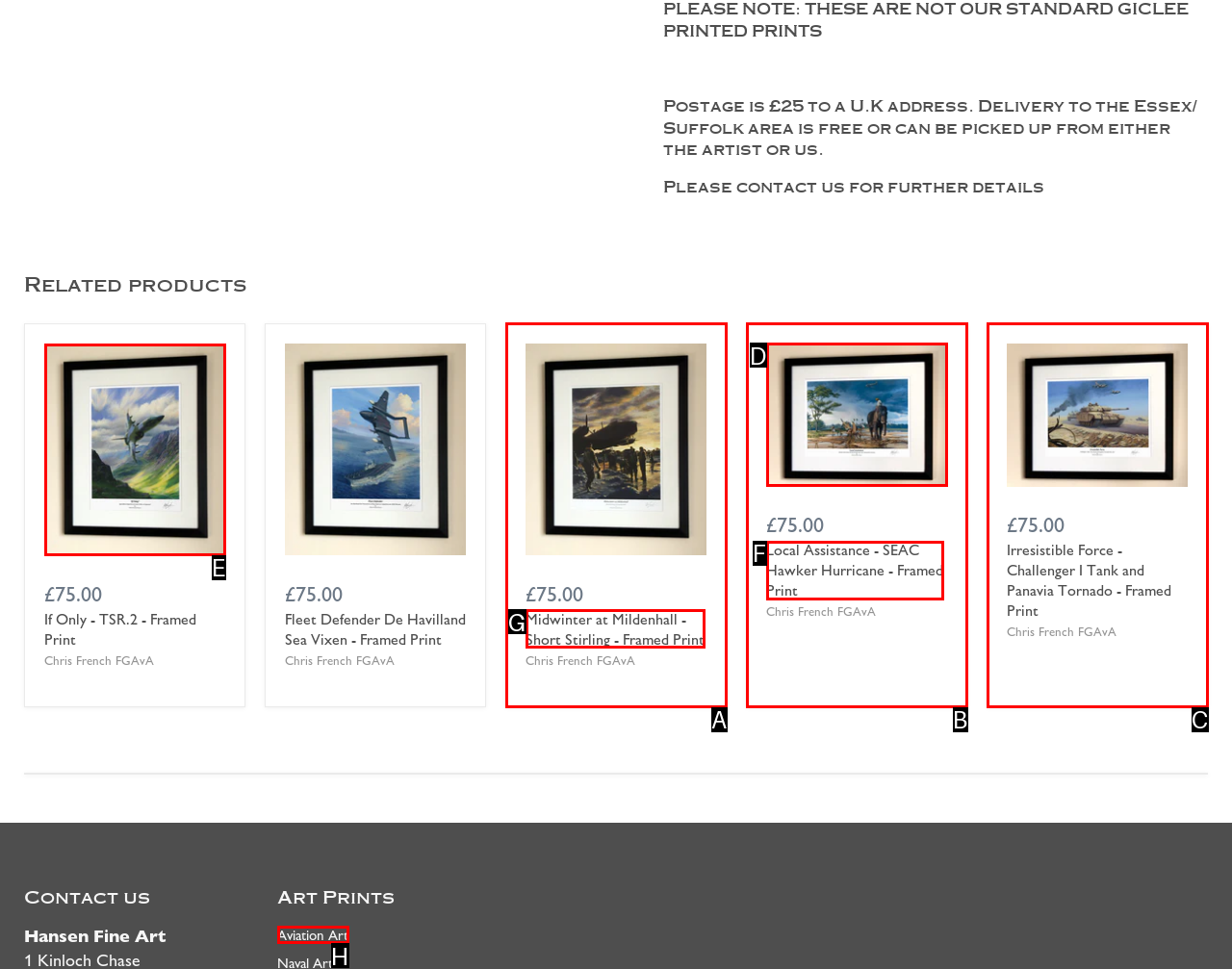Identify the correct UI element to click on to achieve the task: View If Only - TSR.2 - Framed Print details. Provide the letter of the appropriate element directly from the available choices.

E